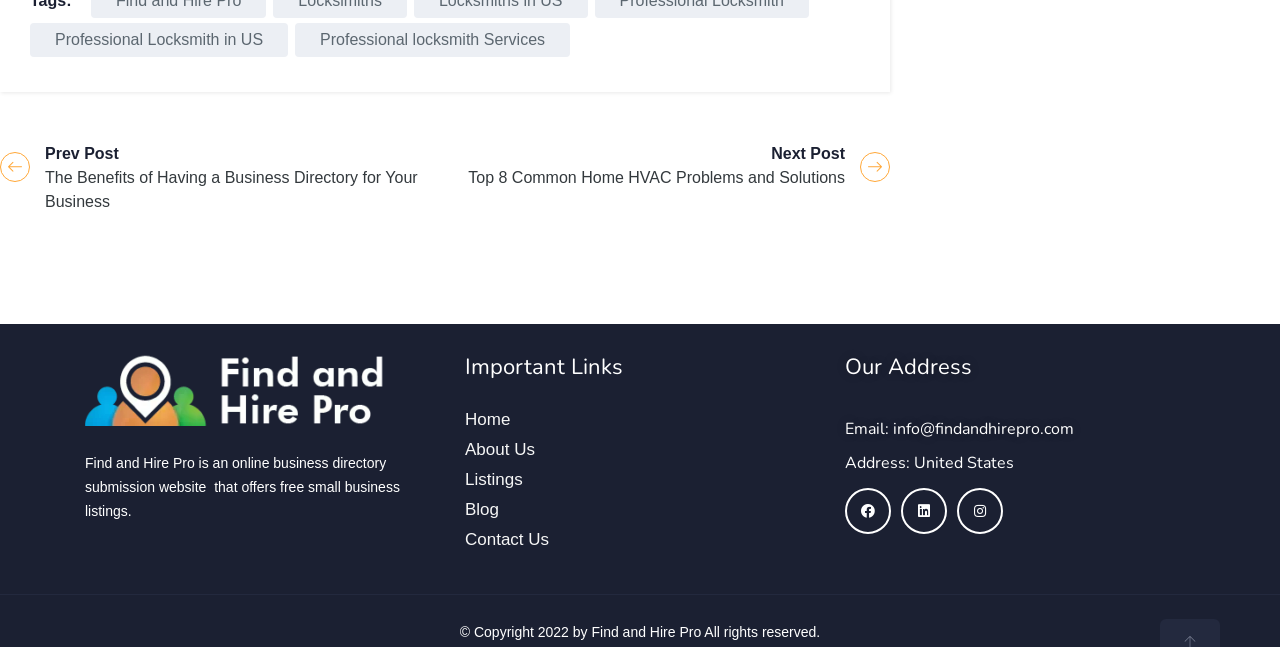What is the email address to contact?
Utilize the image to construct a detailed and well-explained answer.

The email address to contact can be found in the heading 'Email: info@findandhirepro.com' and also in the link description 'Email: info@findandhirepro.com'.